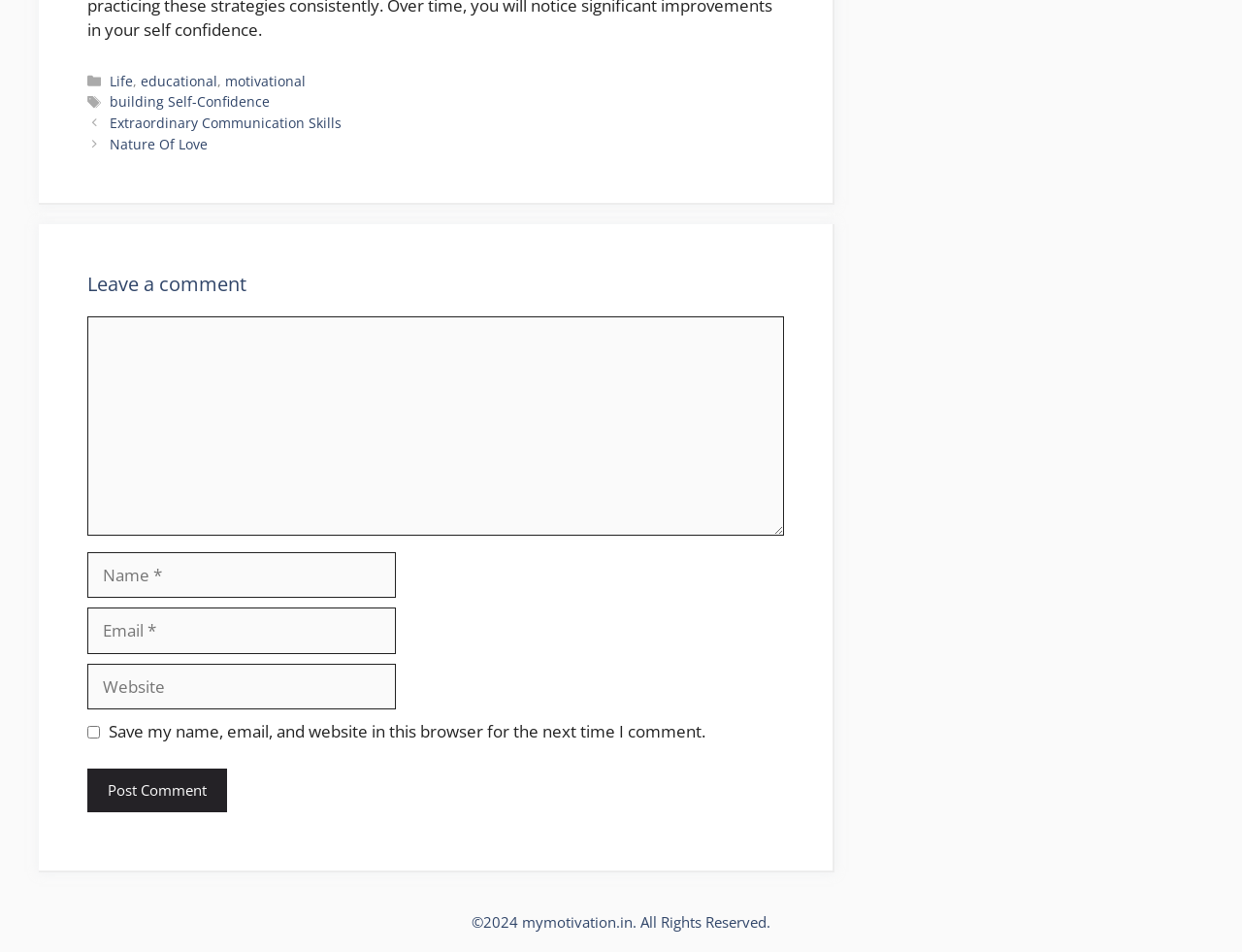What is the required information to post a comment?
From the screenshot, supply a one-word or short-phrase answer.

Name, Email, Comment